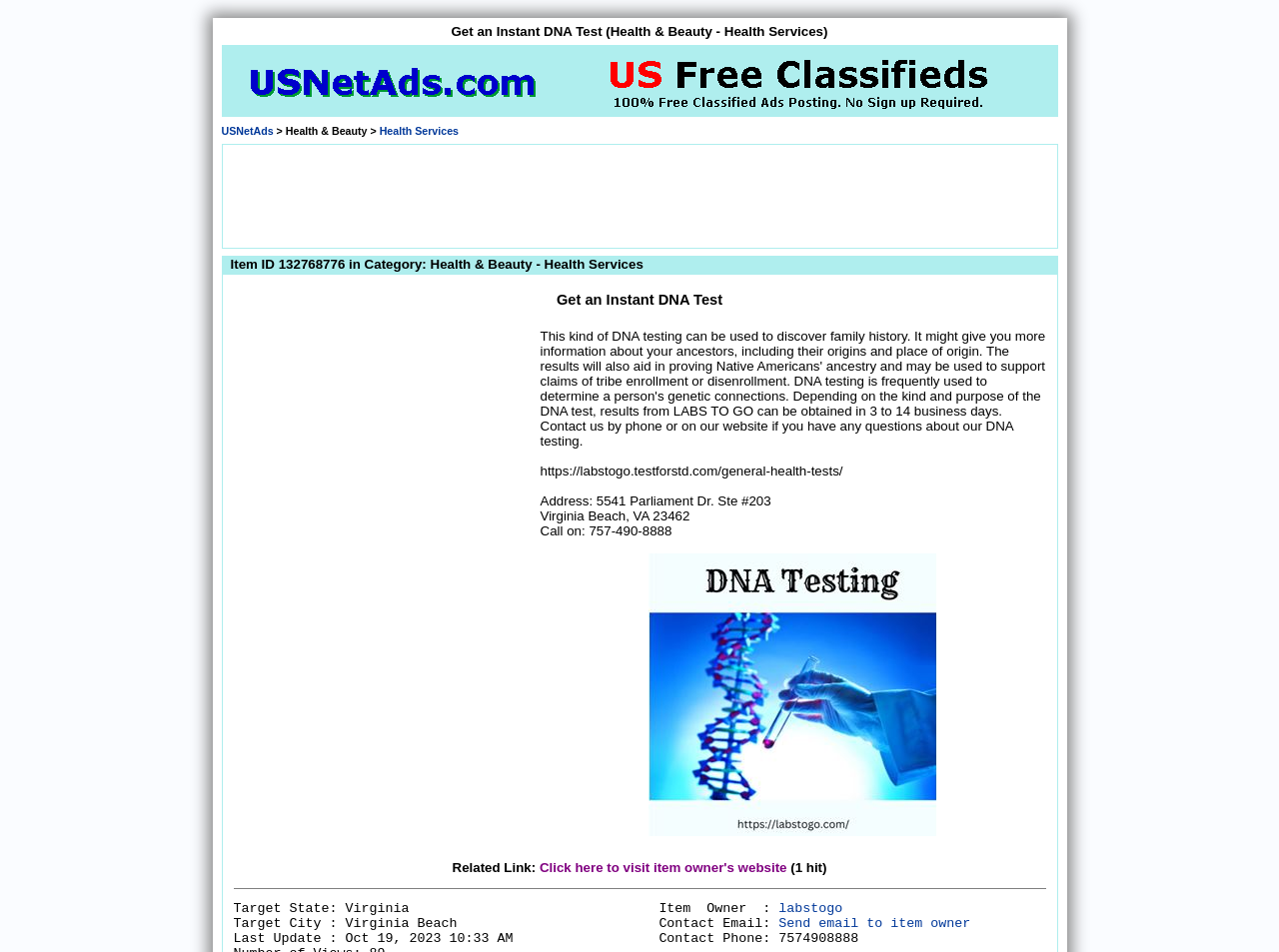Please find and generate the text of the main heading on the webpage.

Get an Instant DNA Test (Health & Beauty - Health Services)